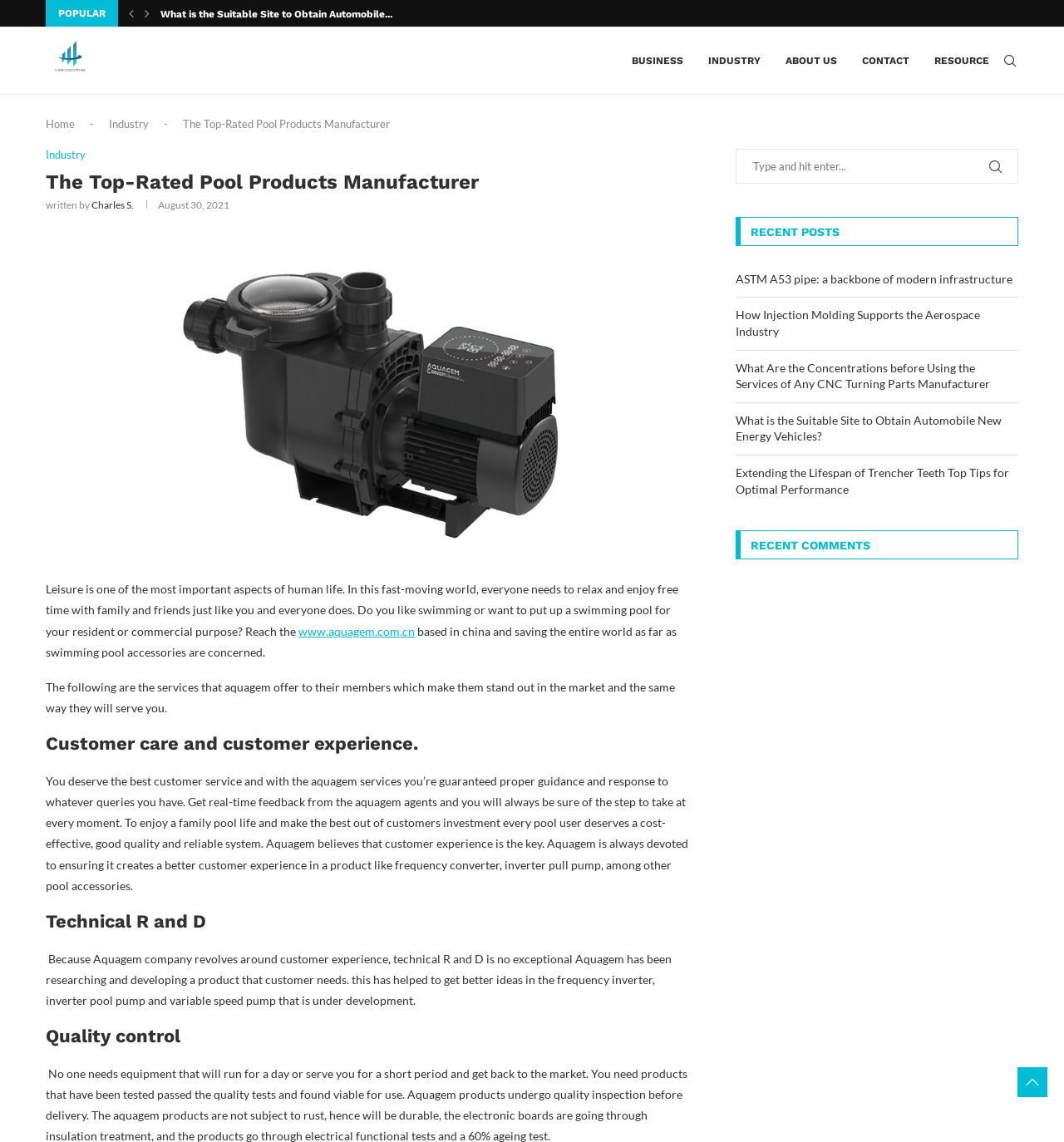Pinpoint the bounding box coordinates of the area that must be clicked to complete this instruction: "Read the 'Customer care and customer experience' article".

[0.043, 0.641, 0.652, 0.662]